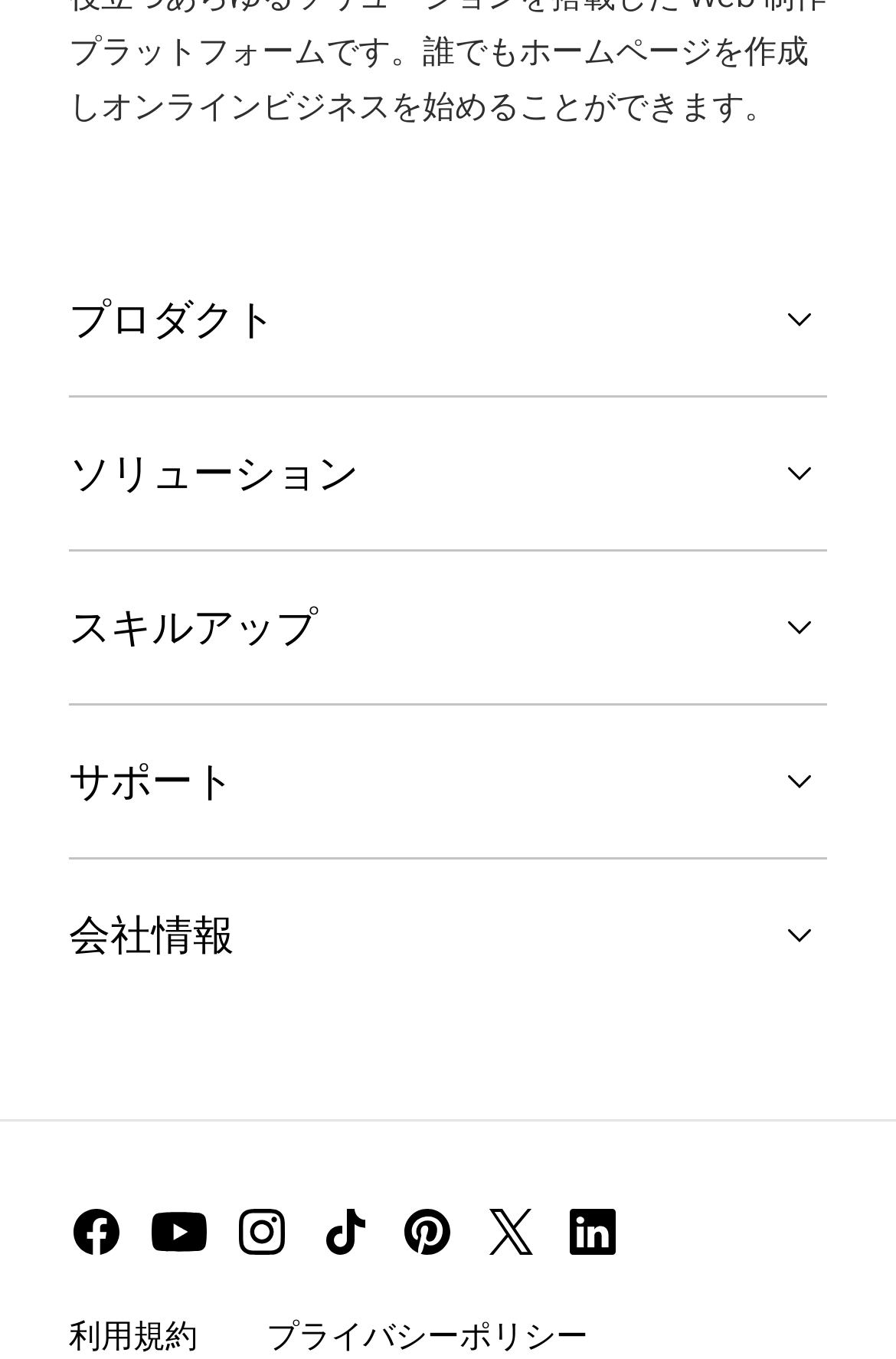Please identify the bounding box coordinates of the element's region that I should click in order to complete the following instruction: "Click on the プロダクト button". The bounding box coordinates consist of four float numbers between 0 and 1, i.e., [left, top, right, bottom].

[0.077, 0.2, 0.923, 0.271]